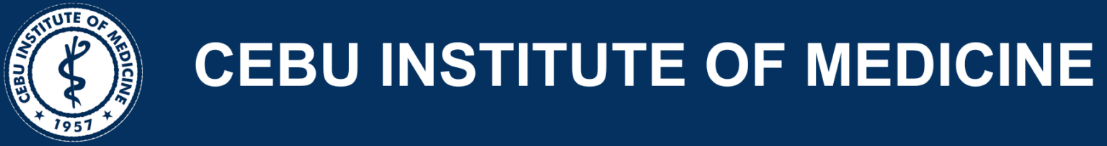In what year was the Cebu Institute of Medicine established?
Use the screenshot to answer the question with a single word or phrase.

1957